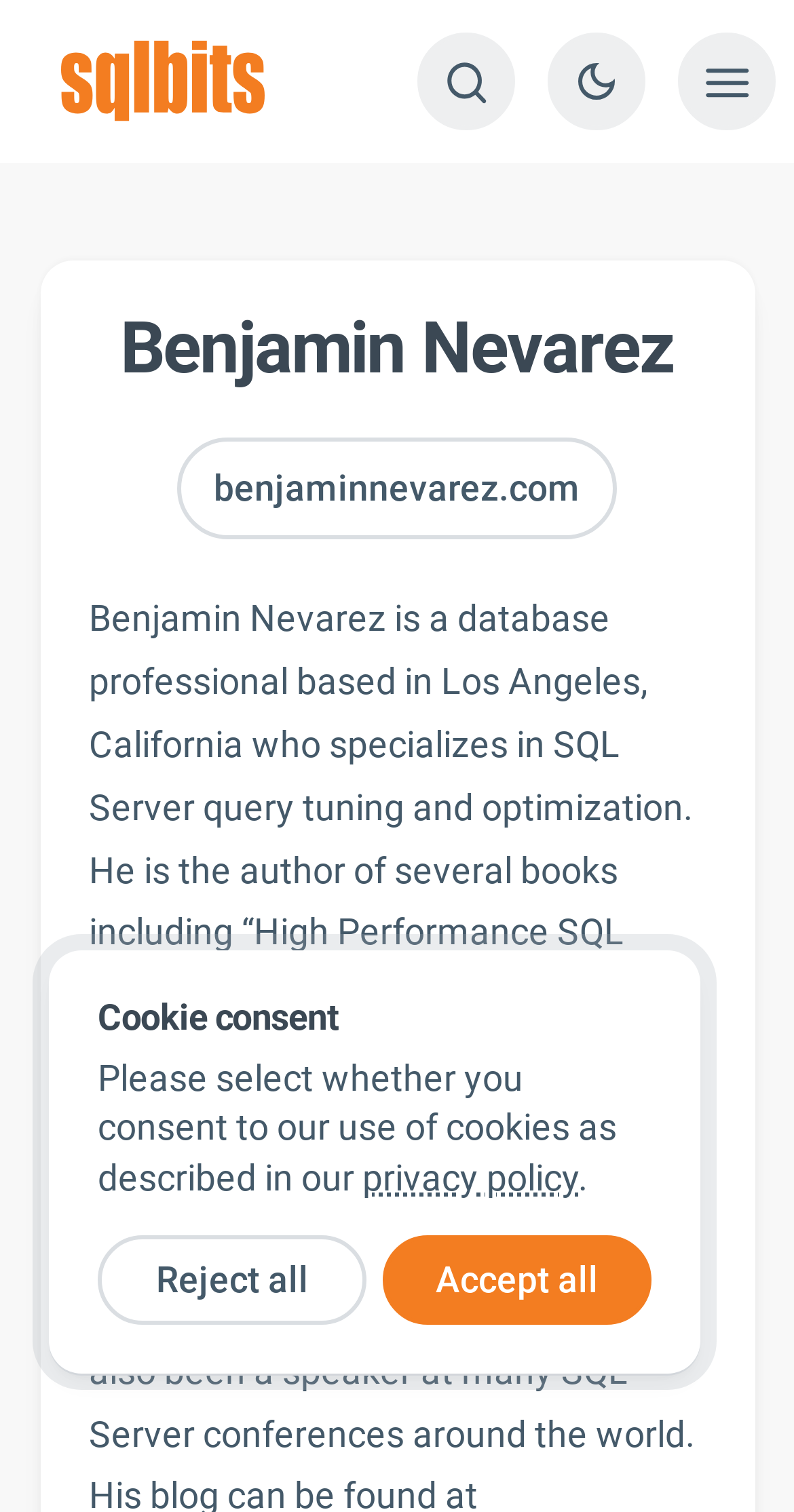Please locate the clickable area by providing the bounding box coordinates to follow this instruction: "show menu".

[0.853, 0.022, 0.976, 0.086]